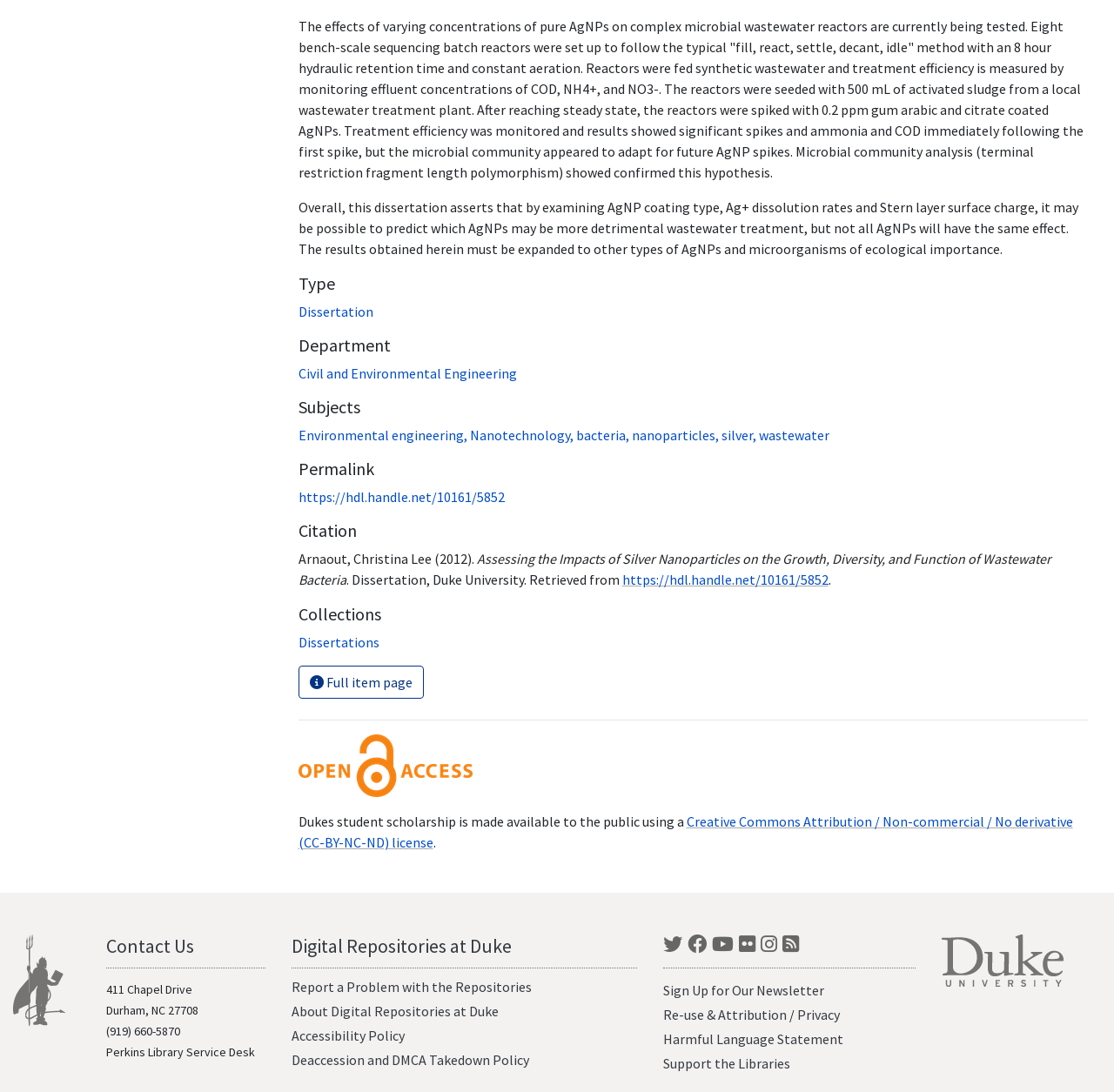Please answer the following query using a single word or phrase: 
What is the department of the author?

Civil and Environmental Engineering